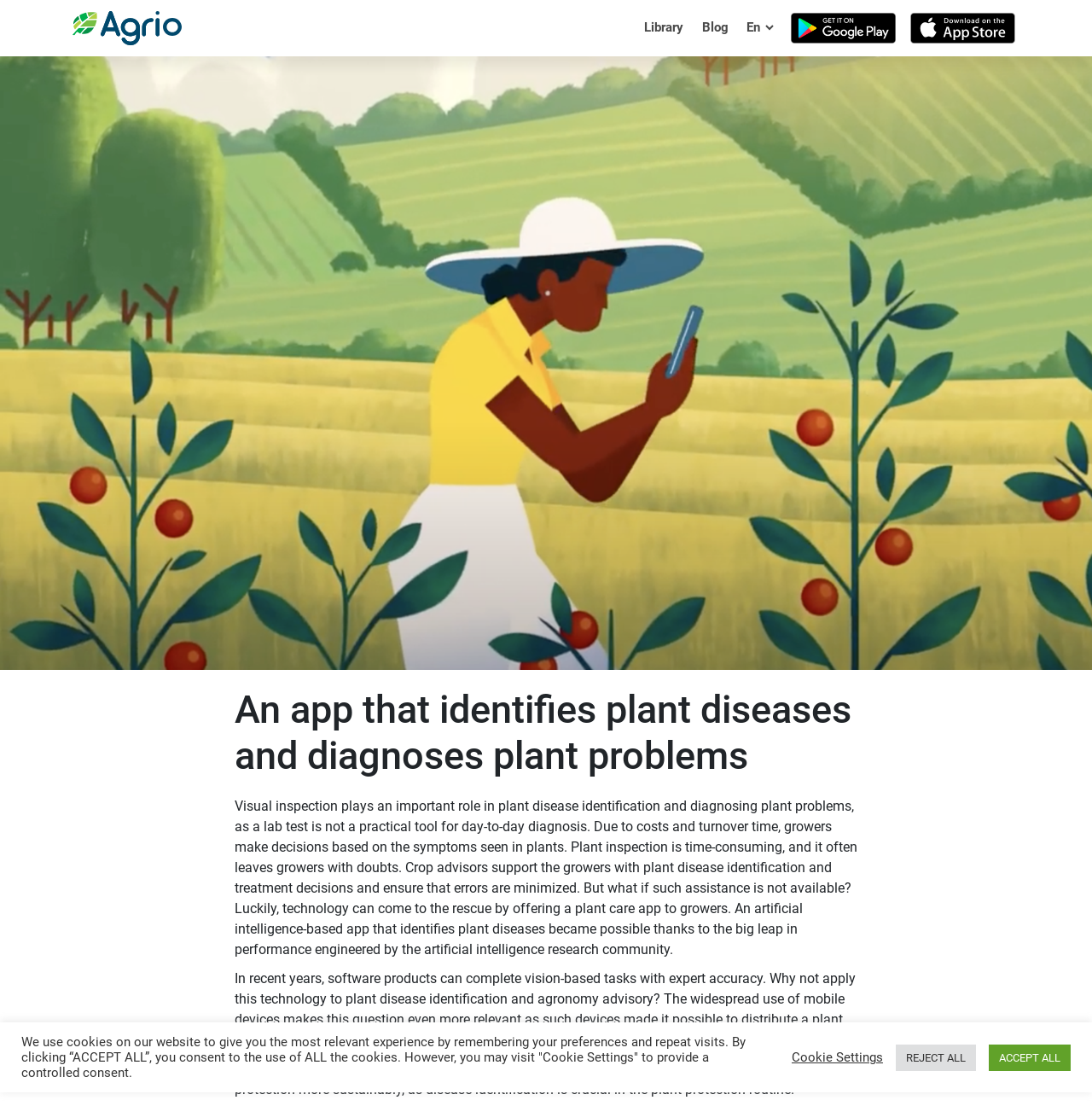What is the role of visual inspection in plant disease identification?
Look at the image and provide a detailed response to the question.

According to the webpage, visual inspection plays an important role in plant disease identification and diagnosing plant problems, as a lab test is not a practical tool for day-to-day diagnosis.